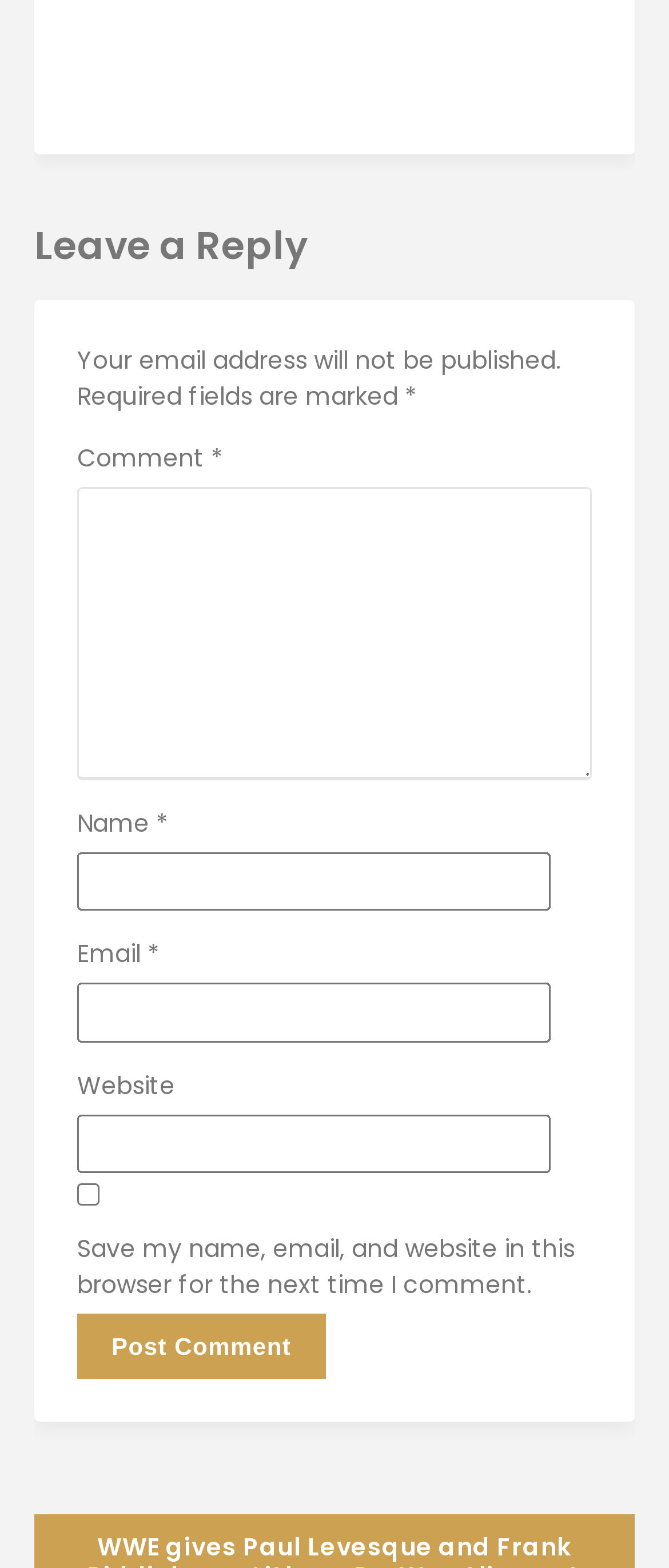Given the description parent_node: Website name="url", predict the bounding box coordinates of the UI element. Ensure the coordinates are in the format (top-left x, top-left y, bottom-right x, bottom-right y) and all values are between 0 and 1.

[0.115, 0.71, 0.823, 0.748]